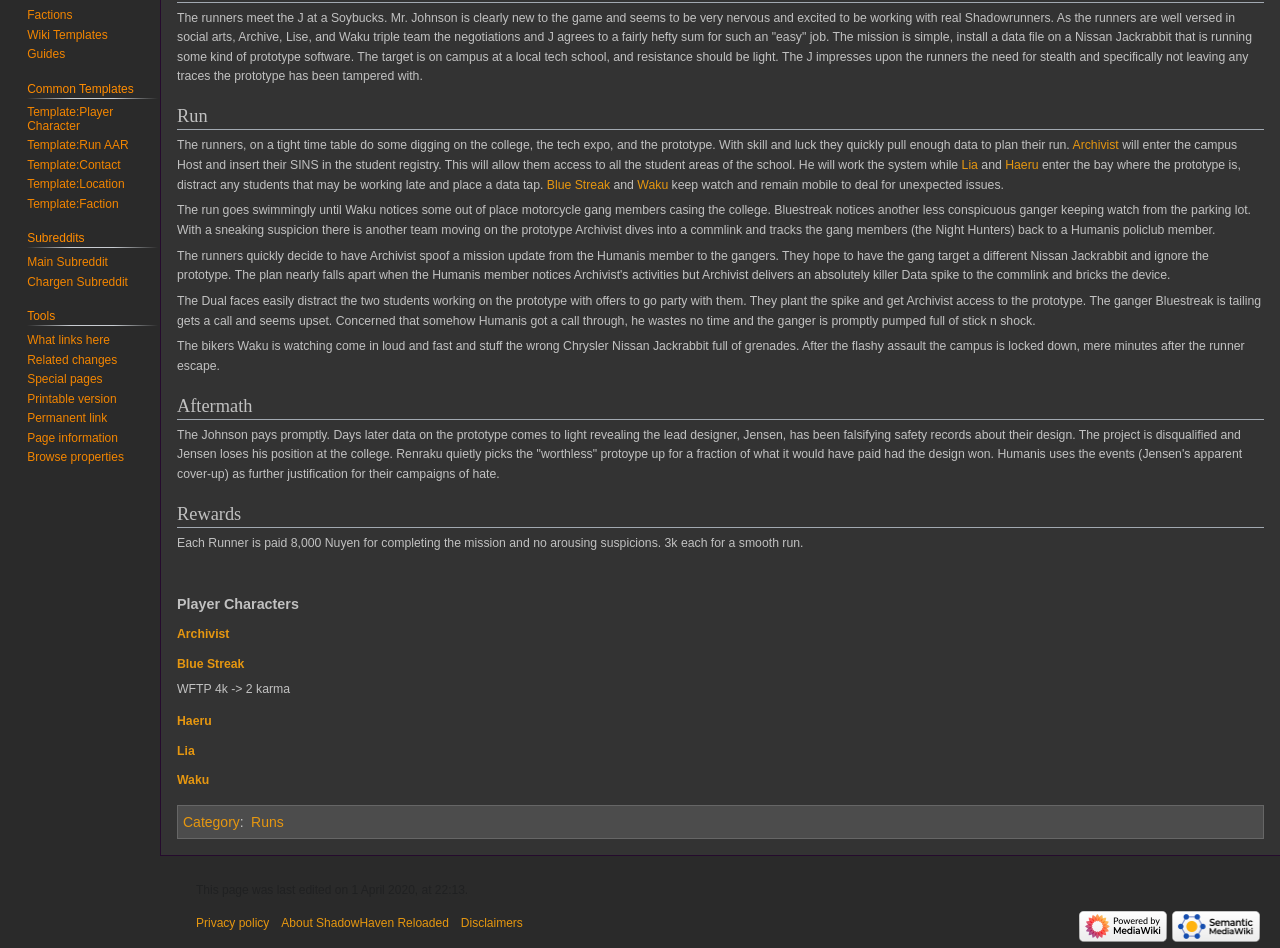Given the element description Special pages, specify the bounding box coordinates of the corresponding UI element in the format (top-left x, top-left y, bottom-right x, bottom-right y). All values must be between 0 and 1.

[0.021, 0.392, 0.08, 0.407]